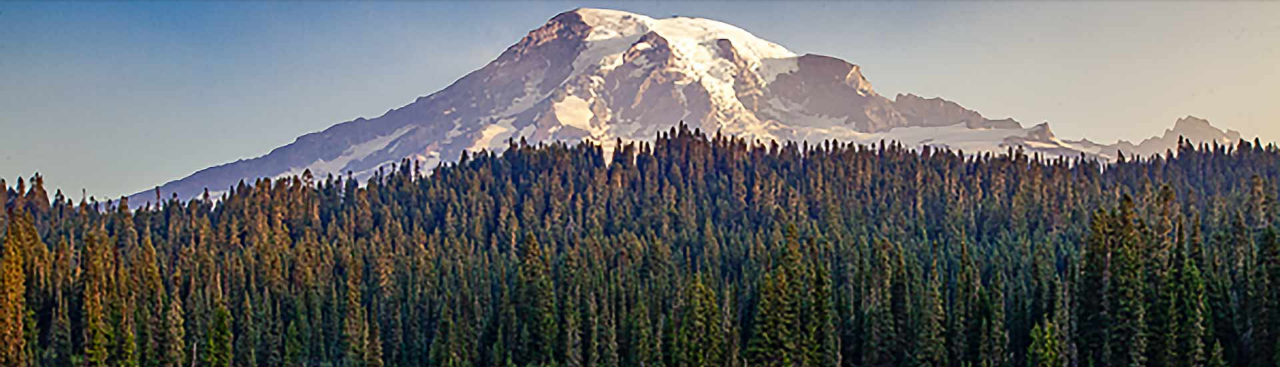What type of trees are in the forest?
From the image, respond using a single word or phrase.

Evergreen